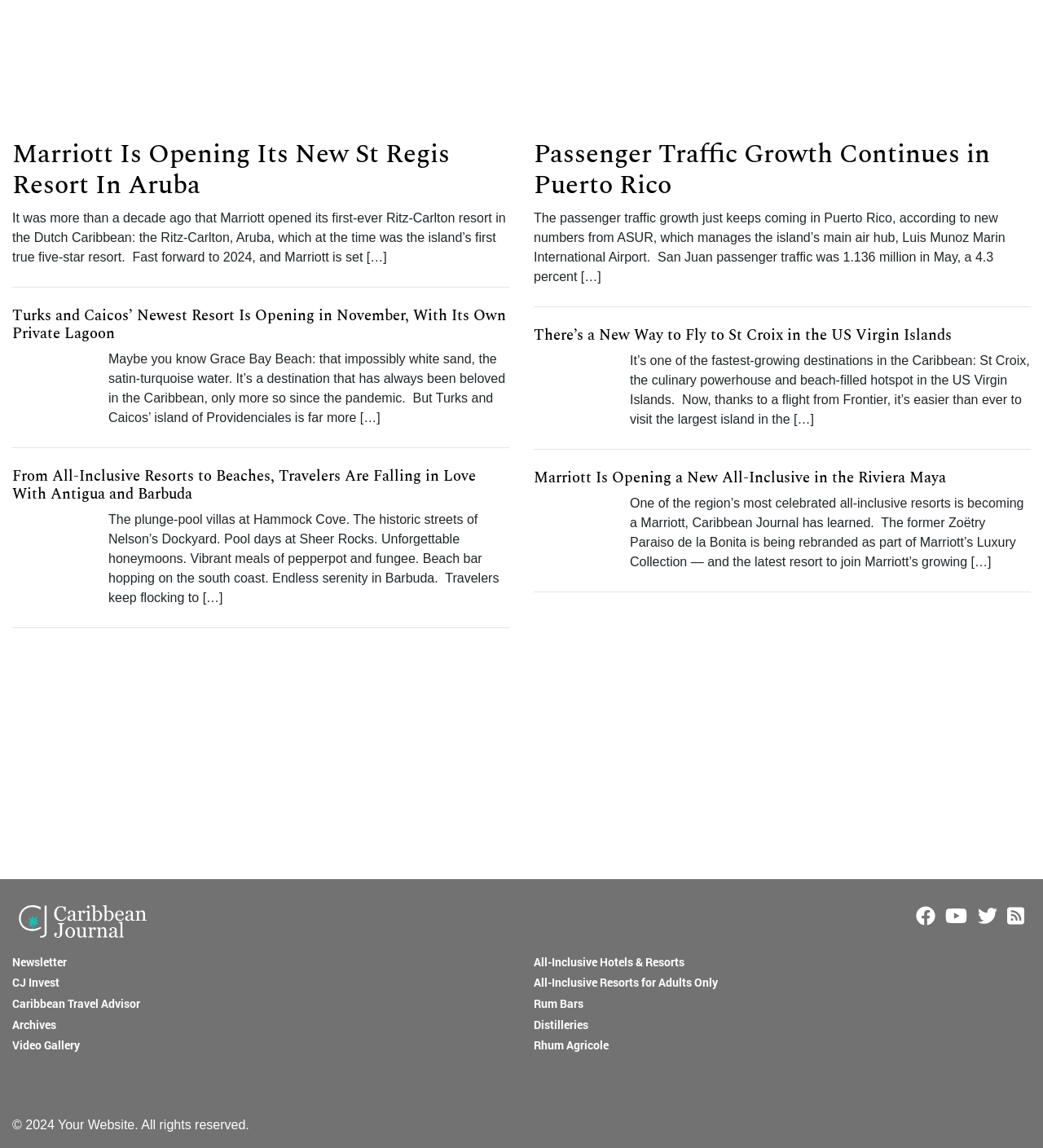Identify the bounding box of the UI element that matches this description: "All-Inclusive Hotels & Resorts".

[0.512, 0.831, 0.656, 0.844]